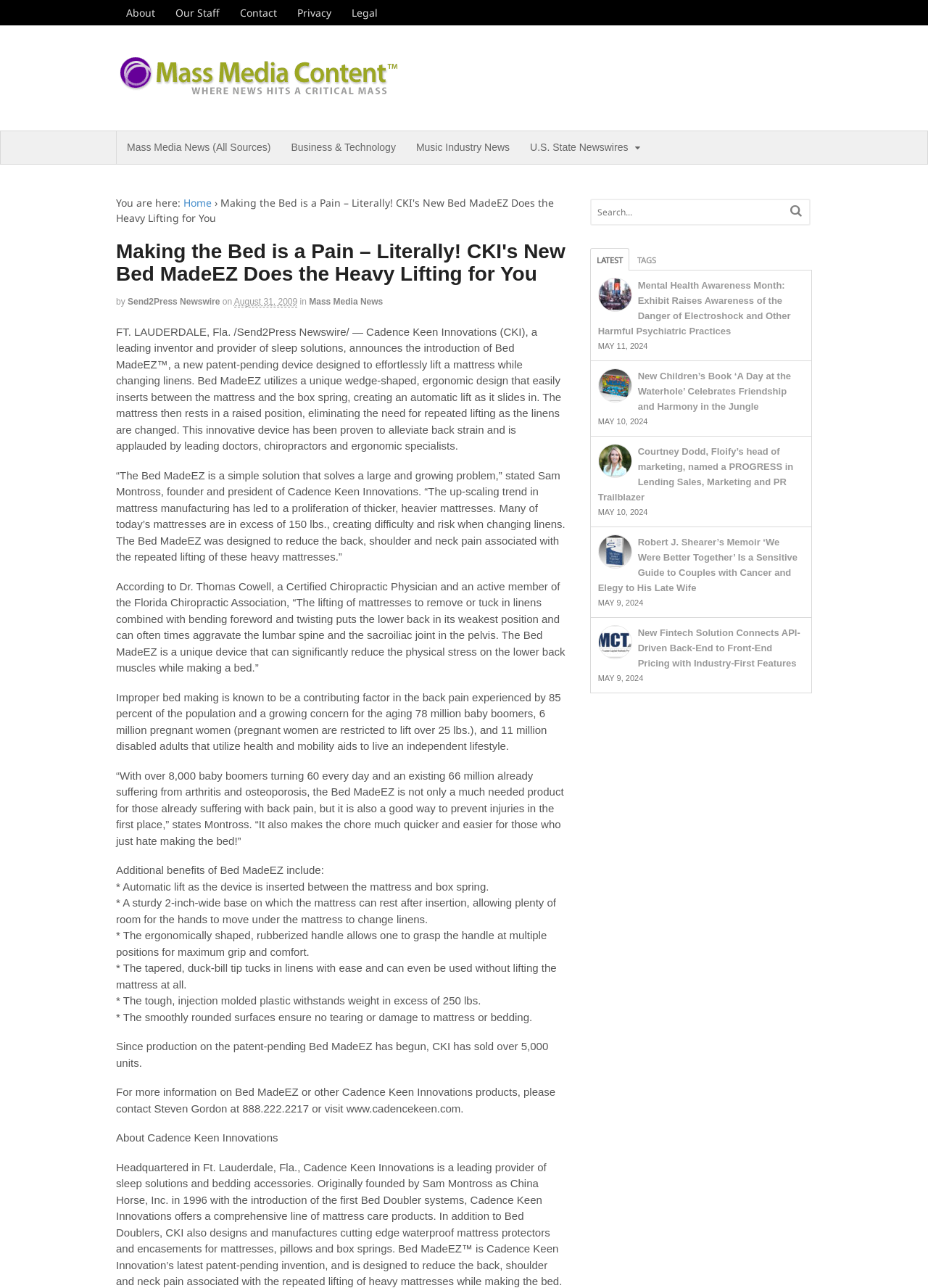Based on what you see in the screenshot, provide a thorough answer to this question: How much weight can the Bed MadeEZ withstand?

I found the answer by reading the text content of the webpage, specifically the bullet point that mentions the weight capacity of the Bed MadeEZ, which is stated as 'The tough, injection molded plastic withstands weight in excess of 250 lbs.'